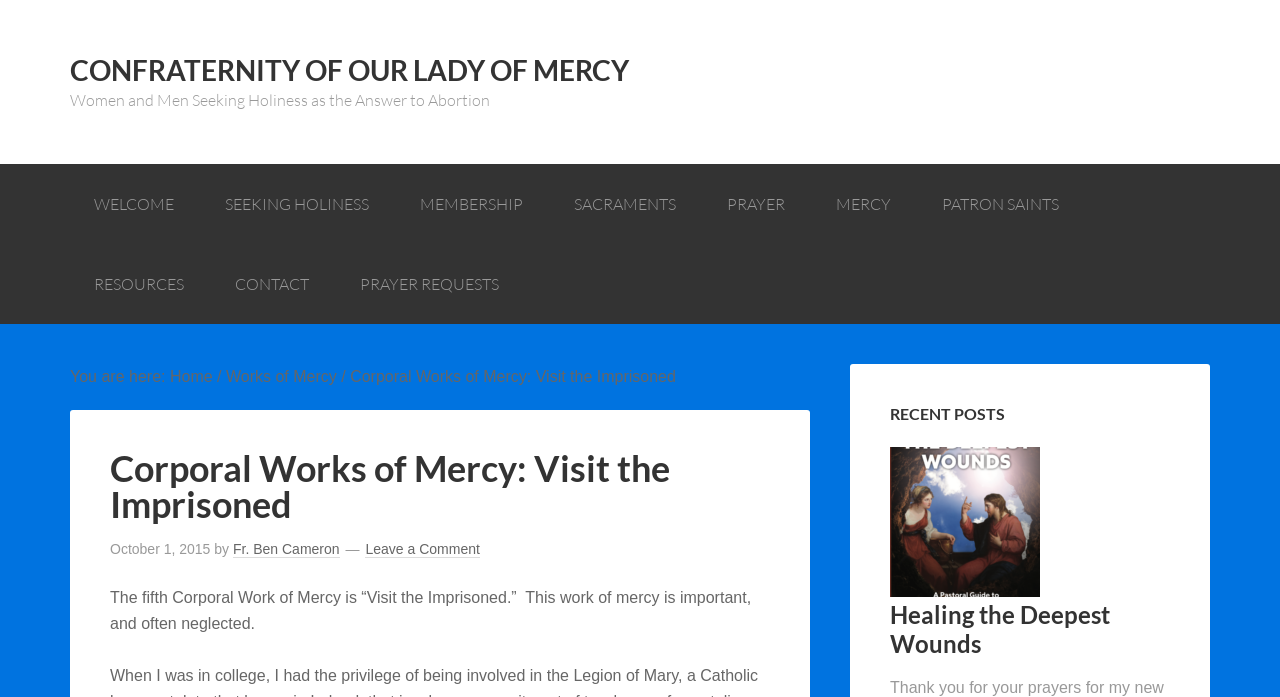What is the current page about? From the image, respond with a single word or brief phrase.

Visit the Imprisoned